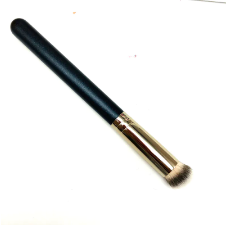Give a comprehensive caption that covers the entire image content.

This image showcases a professional makeup brush featuring a sleek design. The brush has a polished, metallic ferrule that transitions into a soft, rounded brush head, ideal for blending foundations or concealers. The handle is elegantly finished in a matte dark color, providing a comfortable grip for precise application. This particular brush is highlighted as part of Suprabeauty's product range, which emphasizes high-quality, cruelty-free synthetic hair, catering to both professional and casual makeup enthusiasts. It’s marketed as a private label item, showcasing Suprabeauty's commitment to customization and quality.